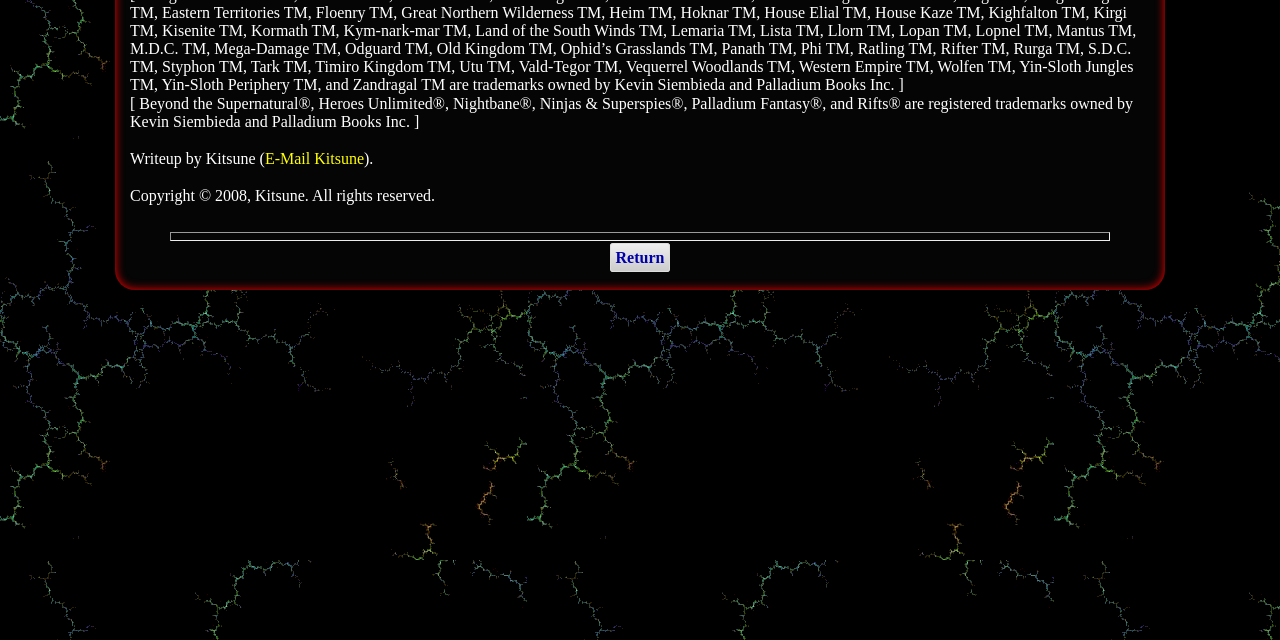Using the webpage screenshot and the element description Return, determine the bounding box coordinates. Specify the coordinates in the format (top-left x, top-left y, bottom-right x, bottom-right y) with values ranging from 0 to 1.

[0.476, 0.38, 0.524, 0.426]